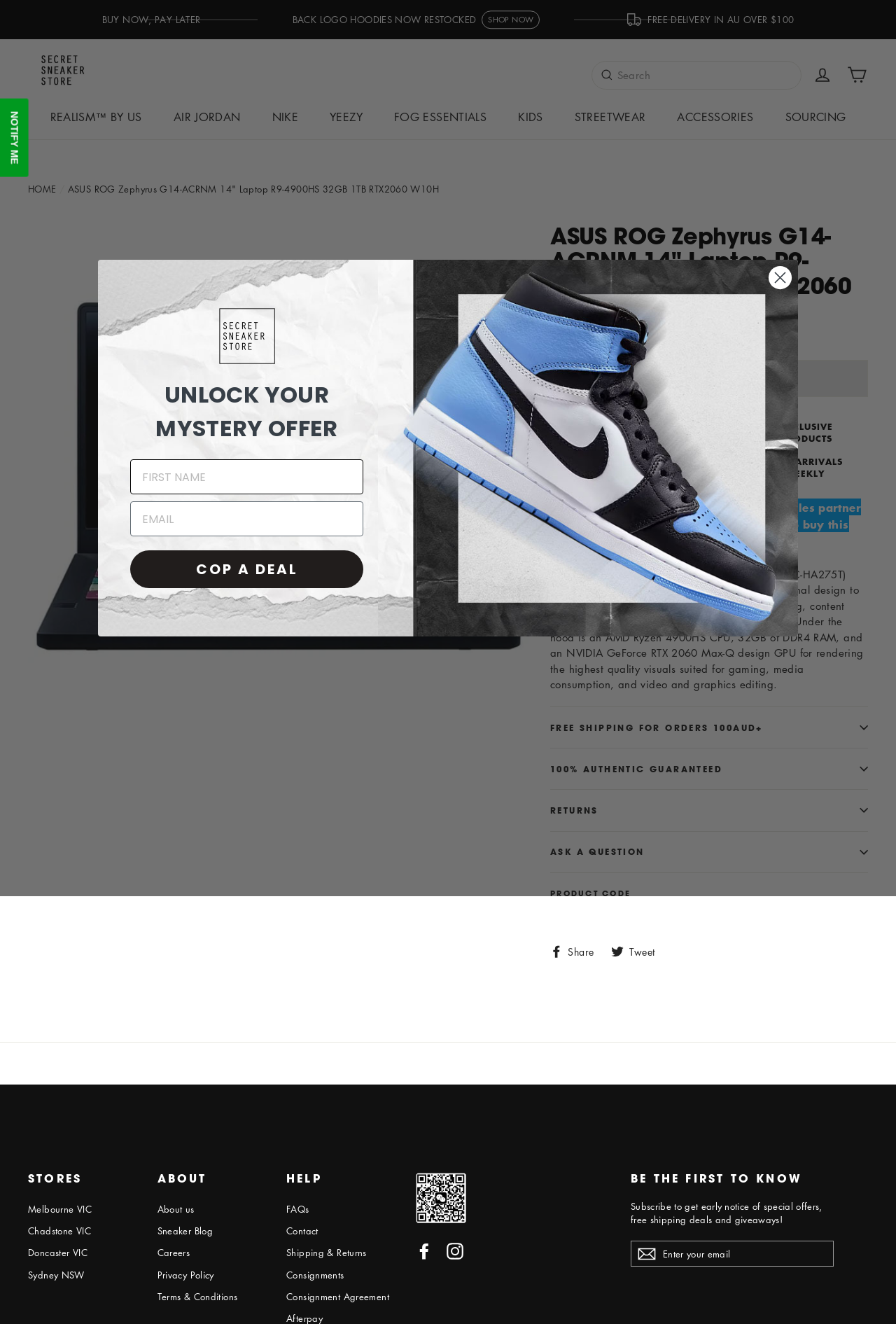Please predict the bounding box coordinates (top-left x, top-left y, bottom-right x, bottom-right y) for the UI element in the screenshot that fits the description: .cls-1{fill:none;stroke:#000;stroke-miterlimit:10;stroke-width:2px} Log in

[0.9, 0.045, 0.935, 0.068]